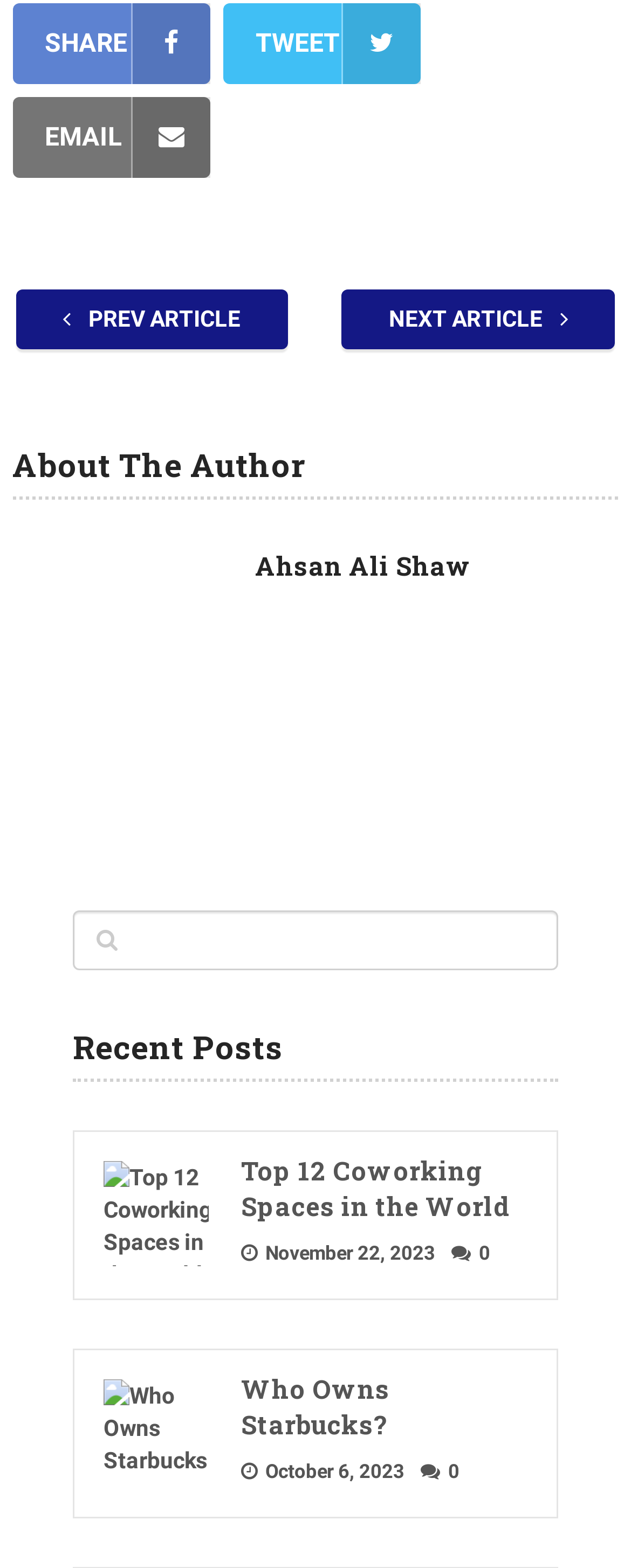Kindly determine the bounding box coordinates of the area that needs to be clicked to fulfill this instruction: "Read the article 'Who Owns Starbucks?'".

[0.164, 0.875, 0.836, 0.92]